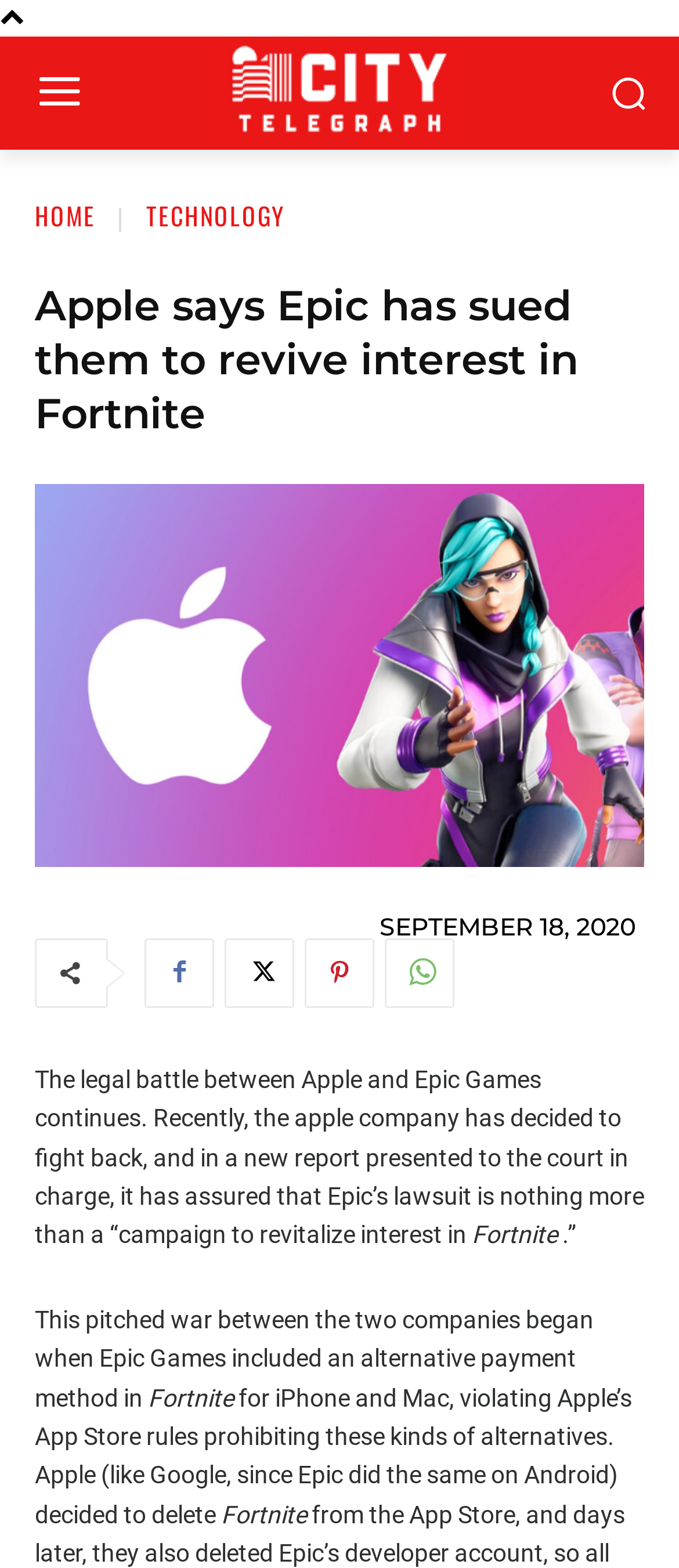How many social media links are there?
Give a single word or phrase as your answer by examining the image.

4